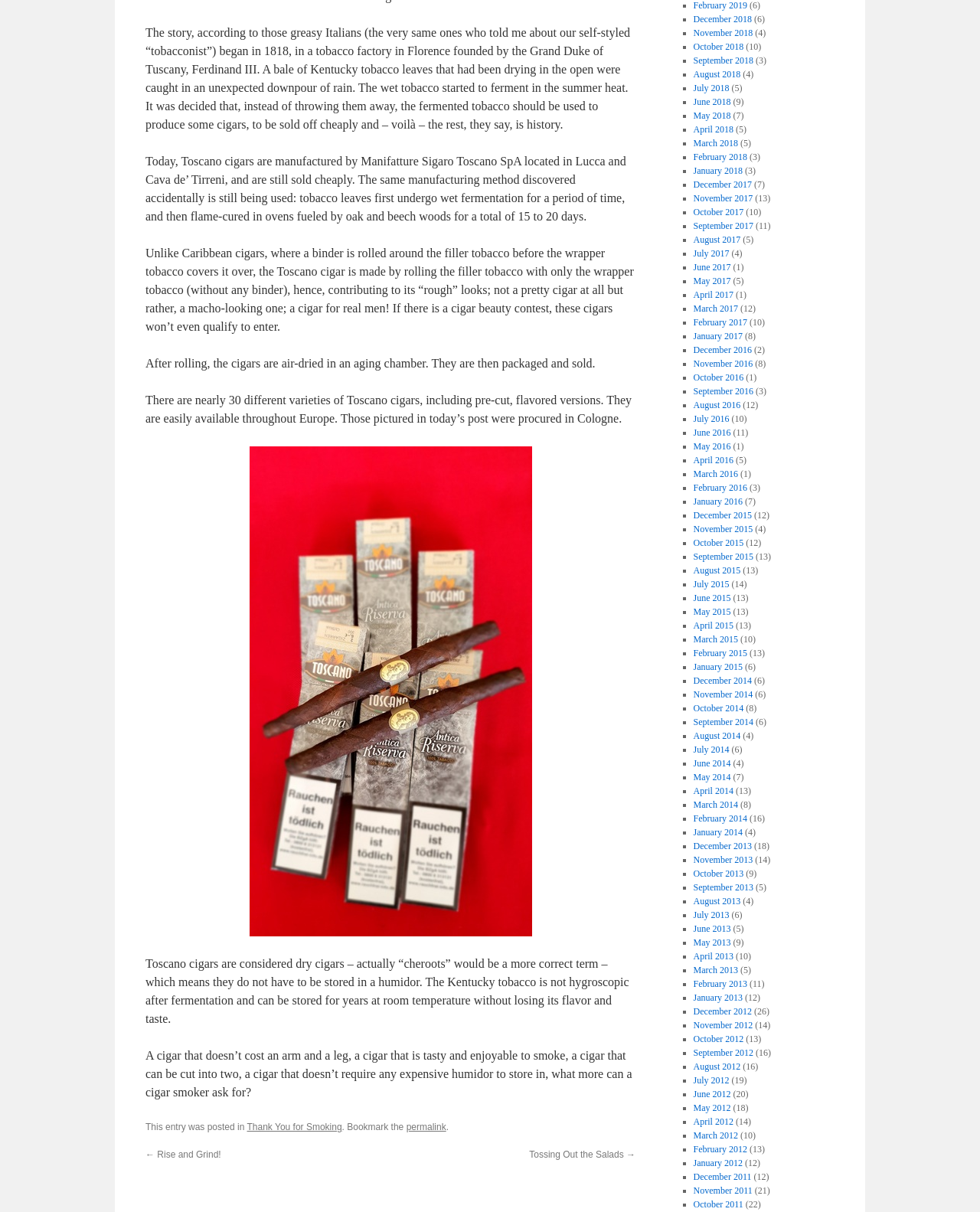Please predict the bounding box coordinates of the element's region where a click is necessary to complete the following instruction: "Click the link 'February 2019'". The coordinates should be represented by four float numbers between 0 and 1, i.e., [left, top, right, bottom].

[0.707, 0.0, 0.762, 0.009]